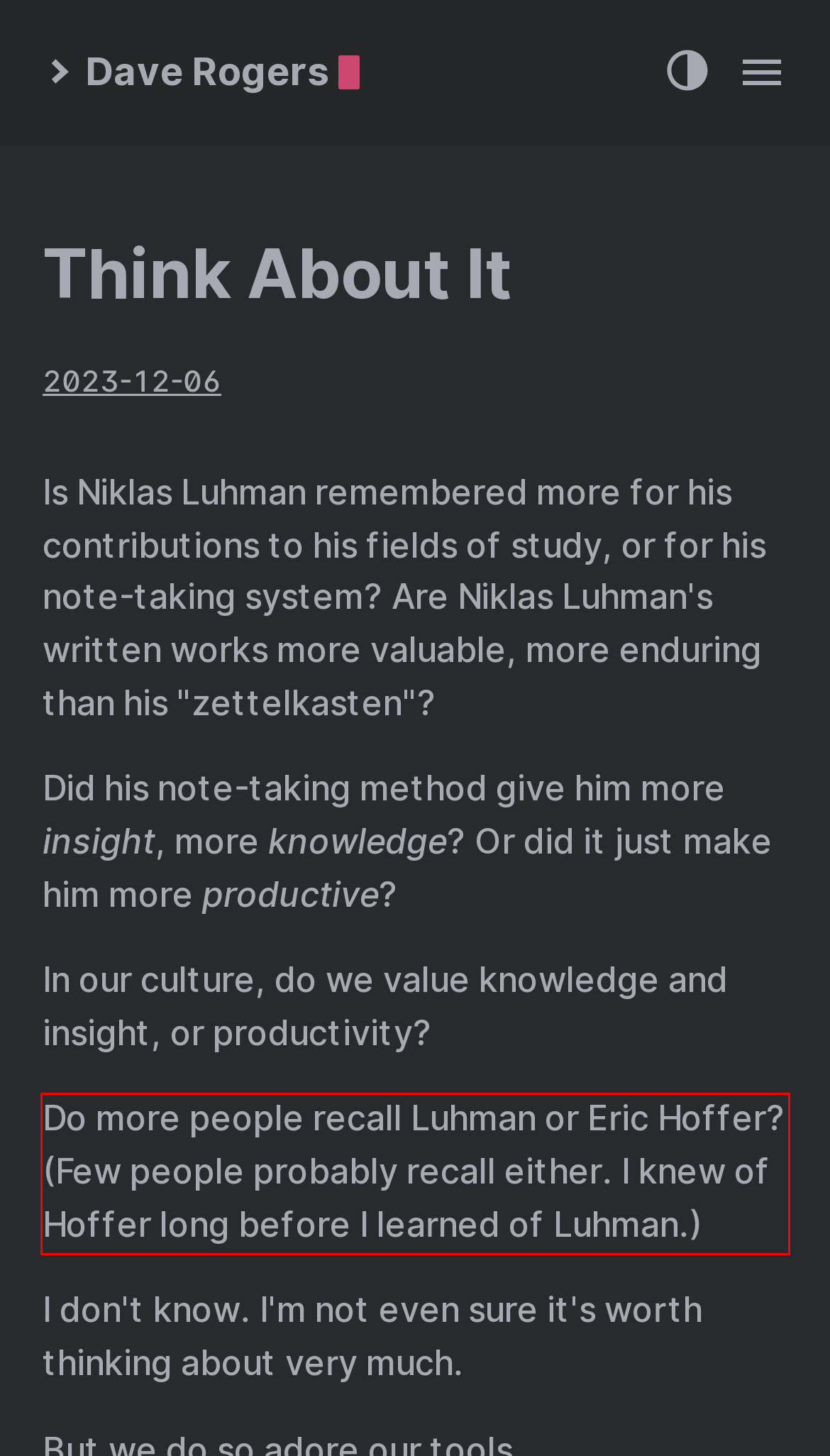Your task is to recognize and extract the text content from the UI element enclosed in the red bounding box on the webpage screenshot.

Do more people recall Luhman or Eric Hoffer? (Few people probably recall either. I knew of Hoffer long before I learned of Luhman.)